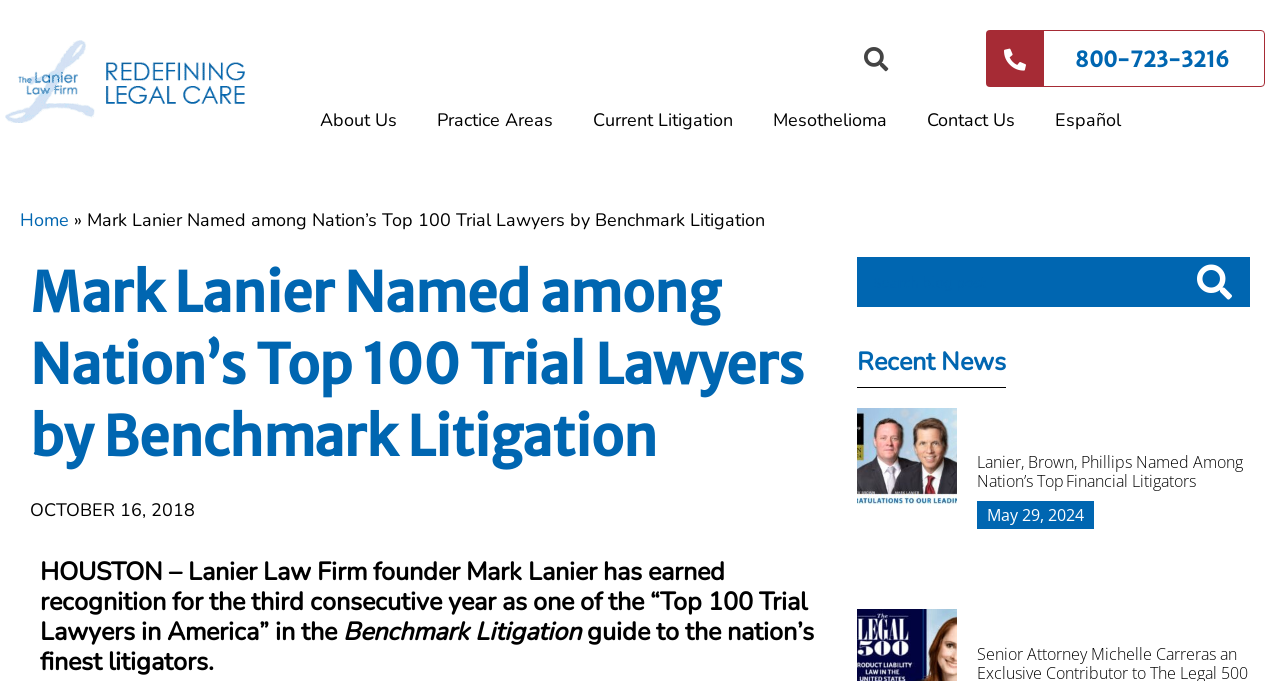Can you determine the bounding box coordinates of the area that needs to be clicked to fulfill the following instruction: "Click the 'Redefining Legal Care' link"?

[0.004, 0.059, 0.191, 0.181]